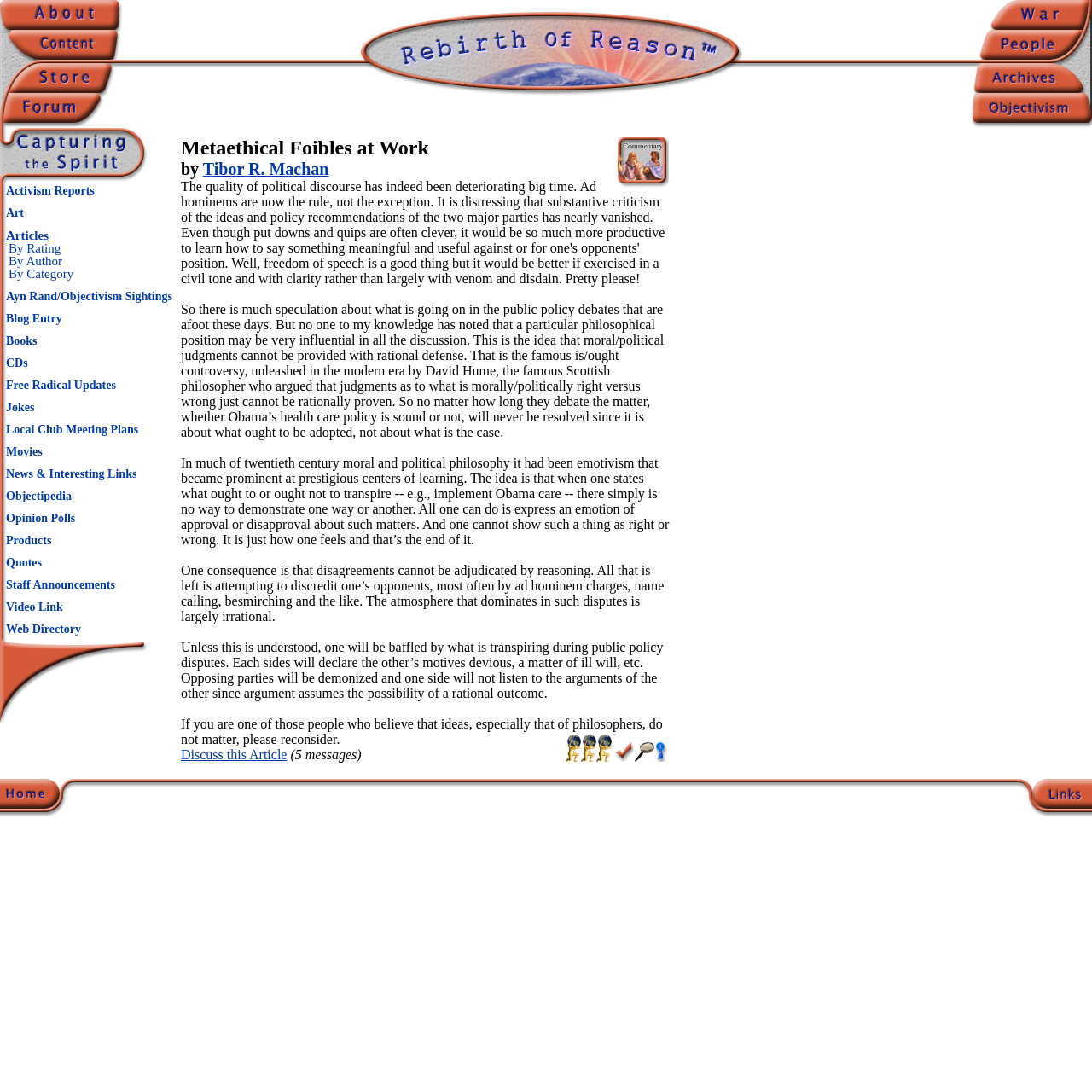Please respond to the question with a concise word or phrase:
What are the three main sections on the webpage?

About, Rebirth of Reason, War People Archives Objectivism